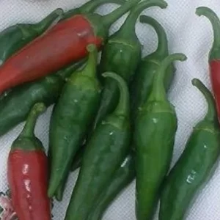Craft a descriptive caption that covers all aspects of the image.

The image showcases a vibrant collection of chili peppers, including both red and green varieties. These peppers are characterized by their elongated, tapered shapes and glossy skin, highlighting their freshness and flavor. The arrangement suggests a bountiful harvest, with the green peppers dominating the scene, while a few red peppers offer a striking contrast. This colorful assortment not only emphasizes the peppers' aesthetic appeal but also hints at their culinary versatility, making them ideal for enhancing various dishes. The peppers are displayed against a light backdrop, allowing their rich colors to stand out prominently.